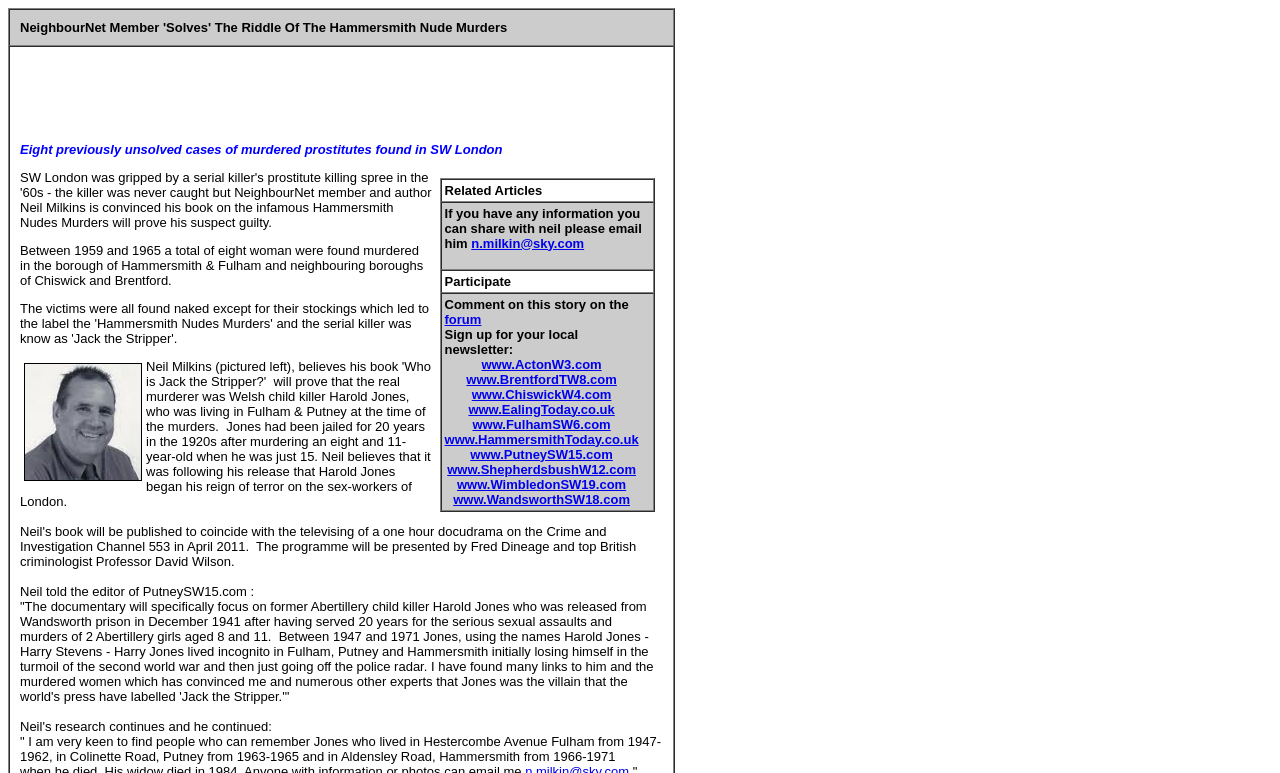Find the bounding box coordinates of the clickable area required to complete the following action: "Participate in the discussion".

[0.344, 0.349, 0.511, 0.378]